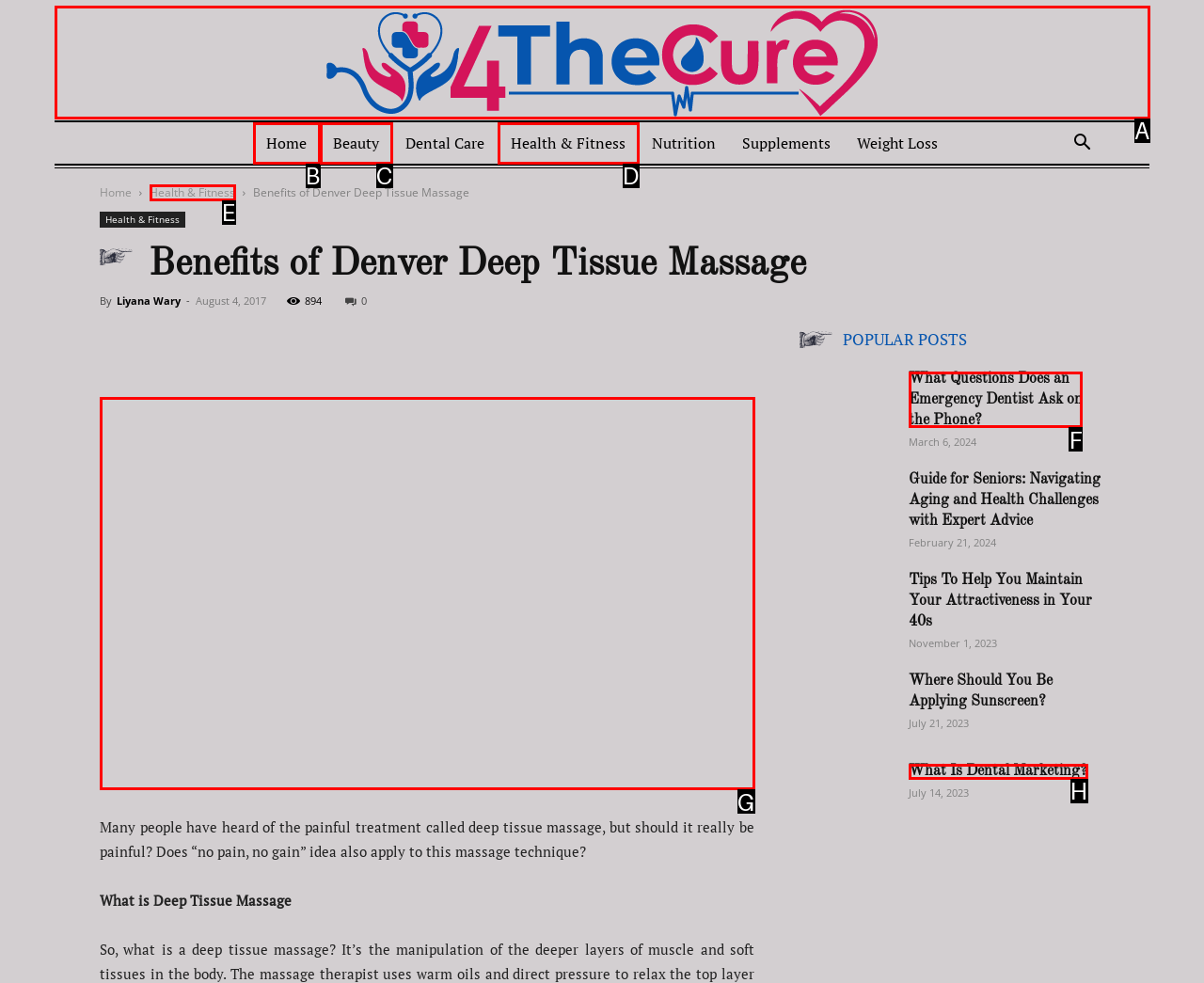Show which HTML element I need to click to perform this task: Read the article 'What Questions Does an Emergency Dentist Ask on the Phone?' Answer with the letter of the correct choice.

F